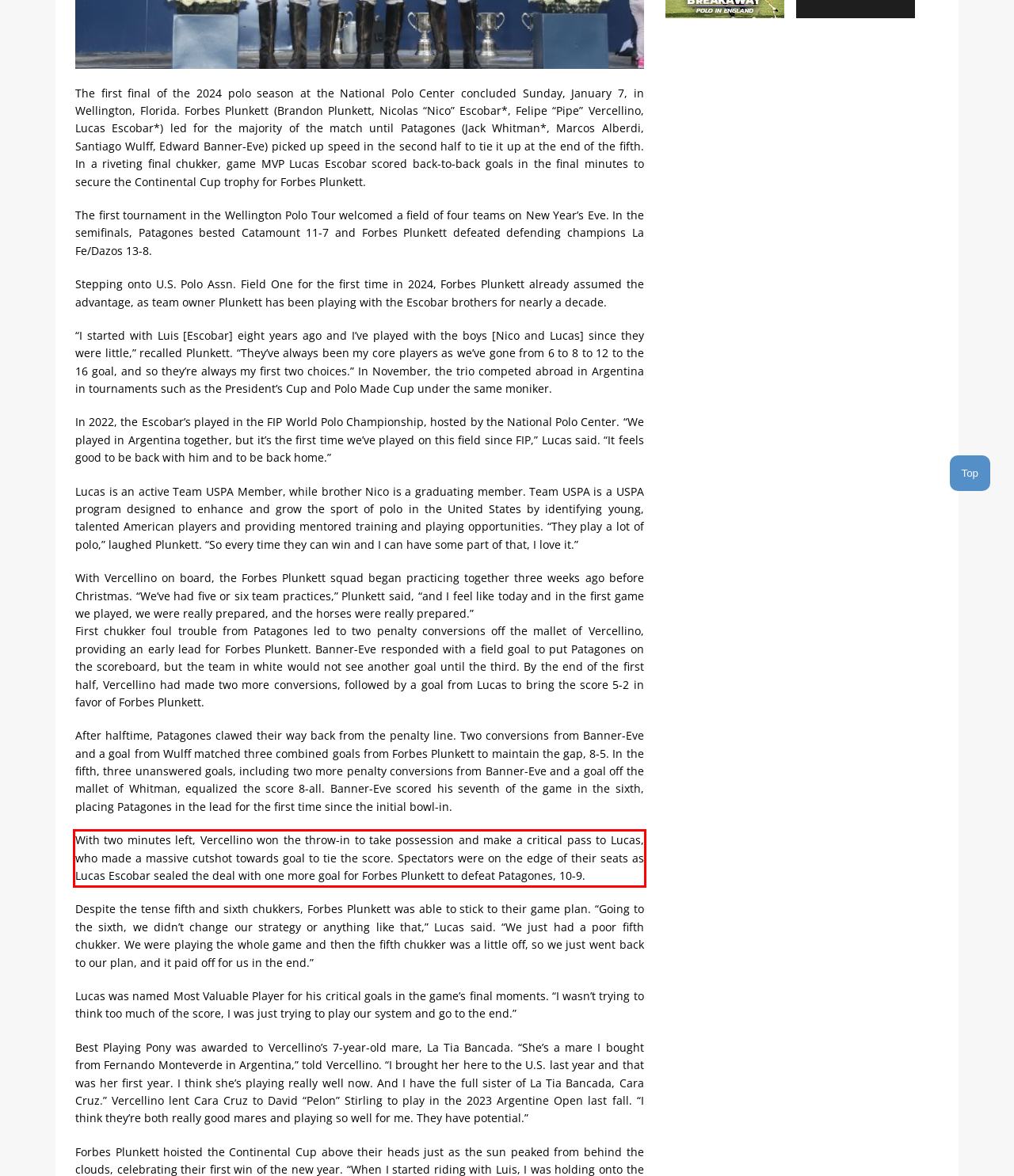Given the screenshot of the webpage, identify the red bounding box, and recognize the text content inside that red bounding box.

With two minutes left, Vercellino won the throw-in to take possession and make a critical pass to Lucas, who made a massive cutshot towards goal to tie the score. Spectators were on the edge of their seats as Lucas Escobar sealed the deal with one more goal for Forbes Plunkett to defeat Patagones, 10-9.